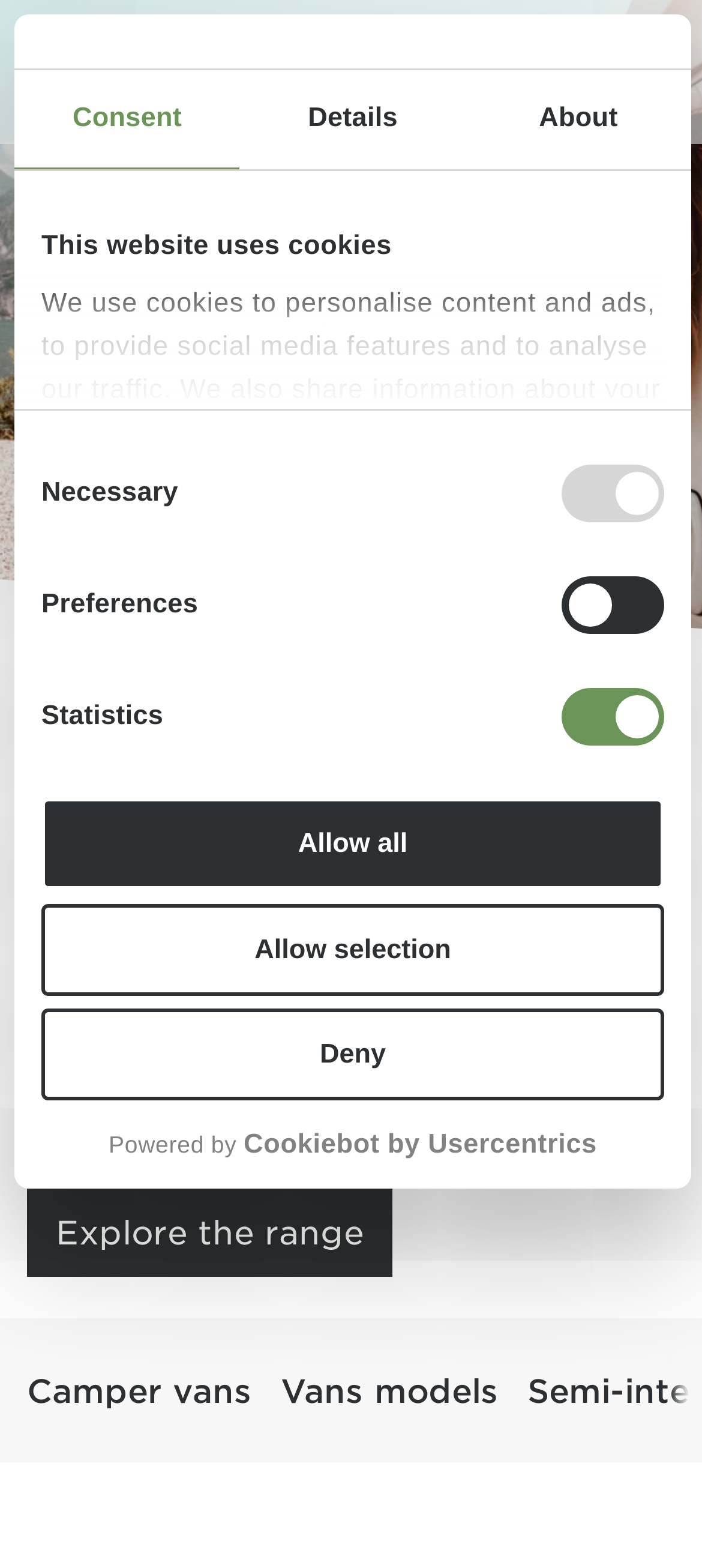Locate the bounding box coordinates of the element to click to perform the following action: 'Click the 'Explore the range' link'. The coordinates should be given as four float values between 0 and 1, in the form of [left, top, right, bottom].

[0.038, 0.758, 0.559, 0.815]